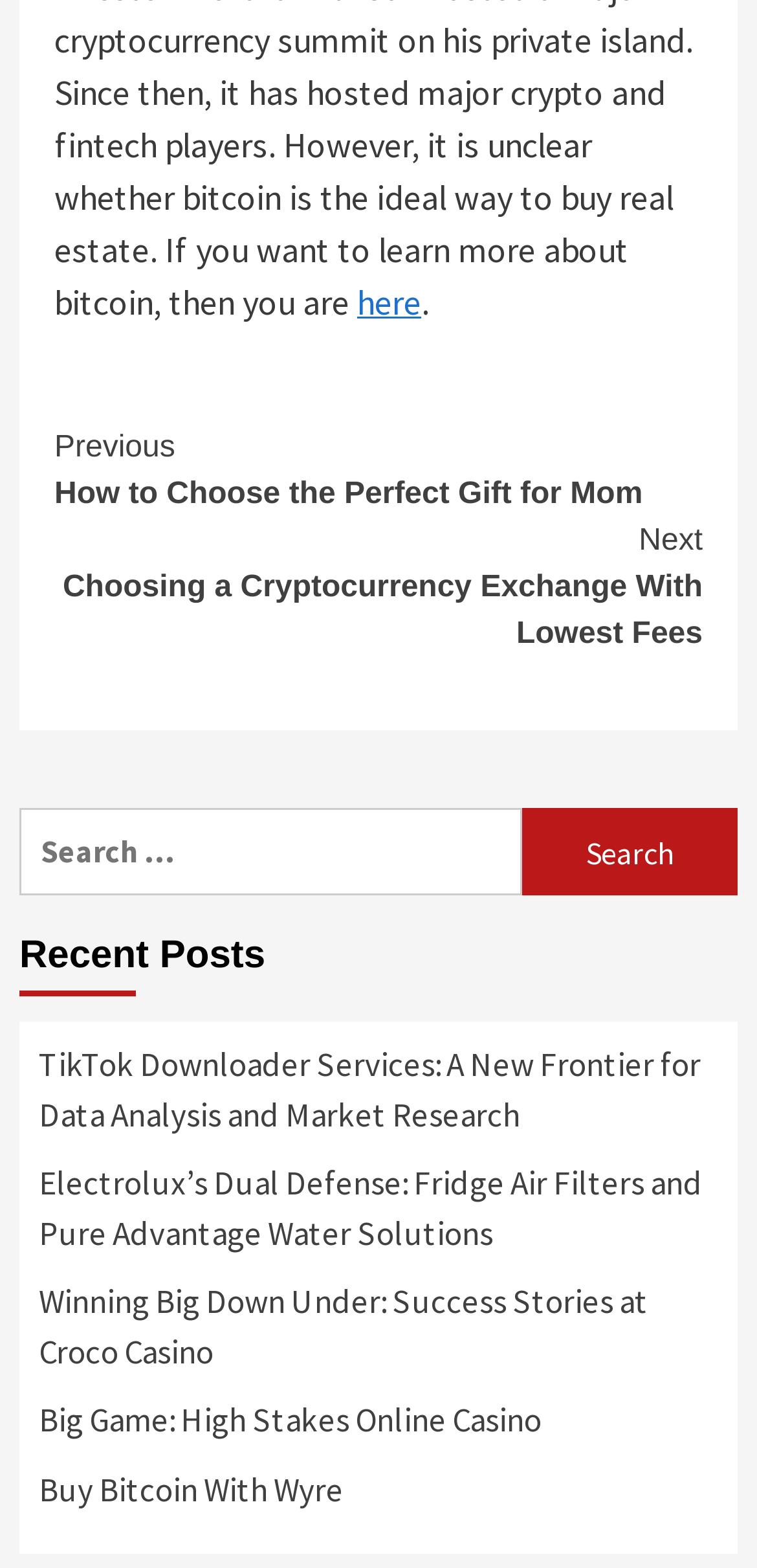How many links are there in the navigation section?
Look at the image and provide a detailed response to the question.

I counted the number of links in the navigation section, which are 'Previous How to Choose the Perfect Gift for Mom' and 'Next Choosing a Cryptocurrency Exchange With Lowest Fees'.